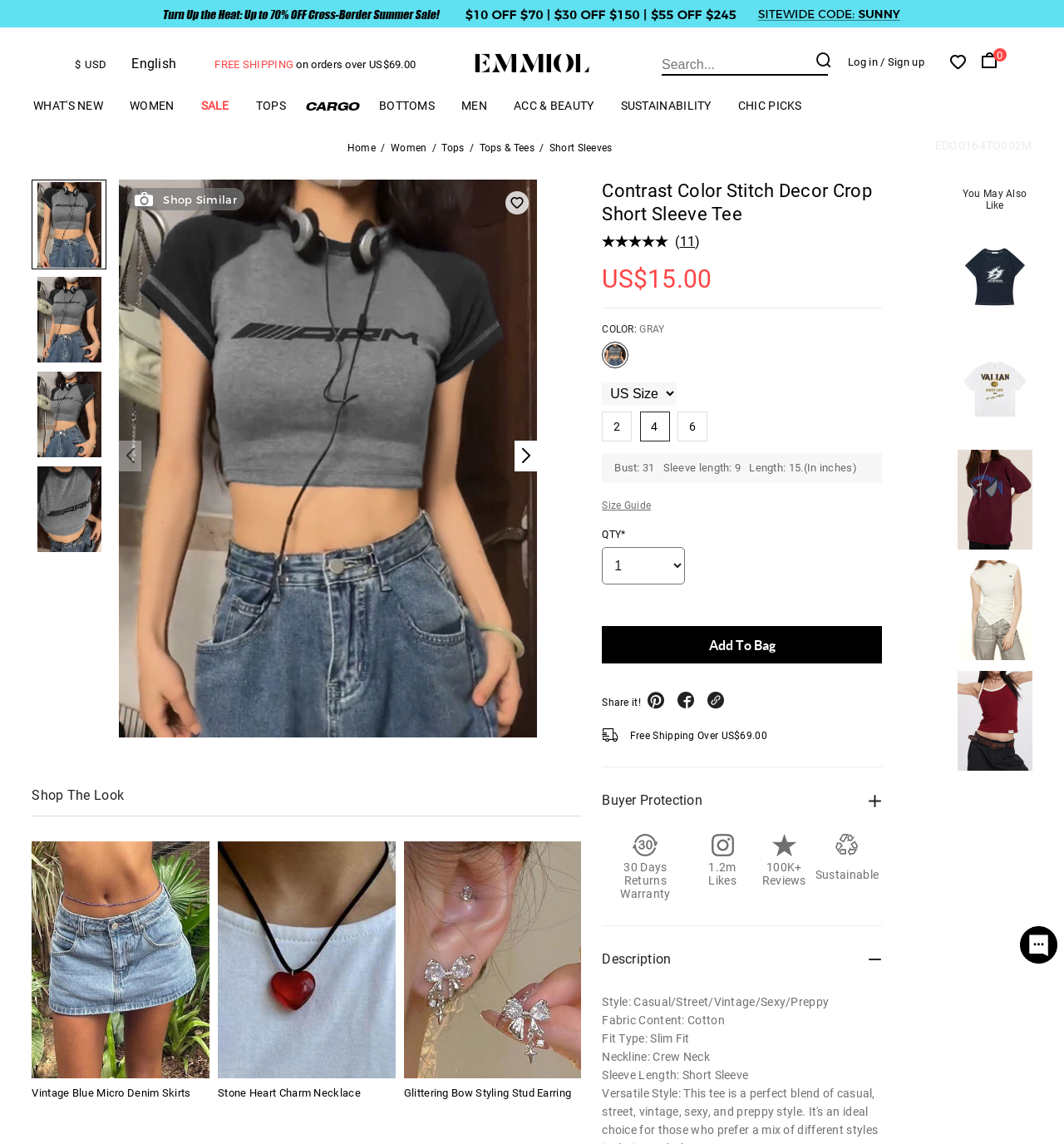Please identify the bounding box coordinates for the region that you need to click to follow this instruction: "Log in to your account".

[0.797, 0.049, 0.825, 0.06]